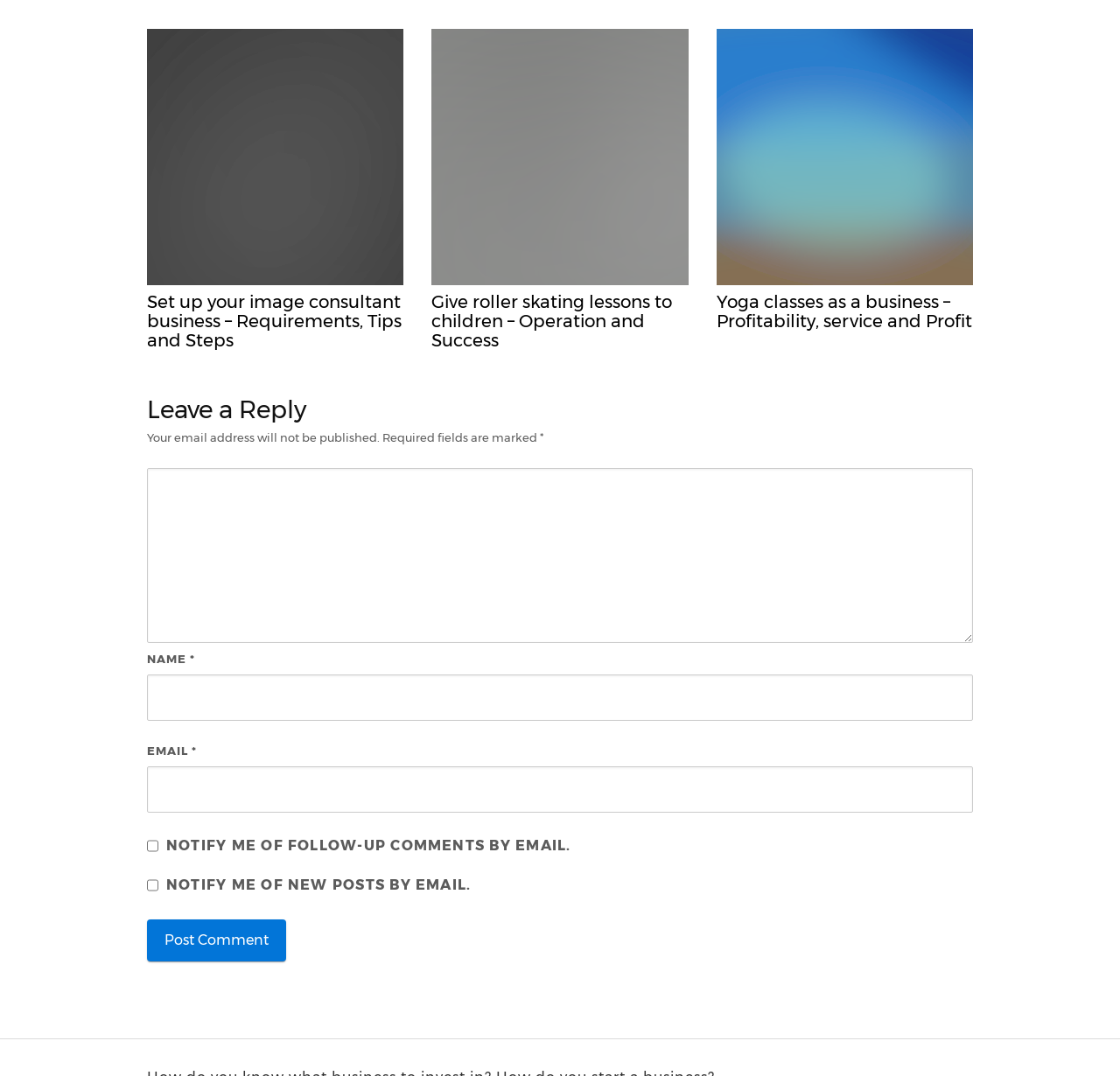Please analyze the image and provide a thorough answer to the question:
What is the purpose of the textboxes?

The textboxes are labeled as 'NAME' and 'EMAIL' and are required fields, indicating that they are used to input the user's name and email address, likely for commenting or subscribing purposes.